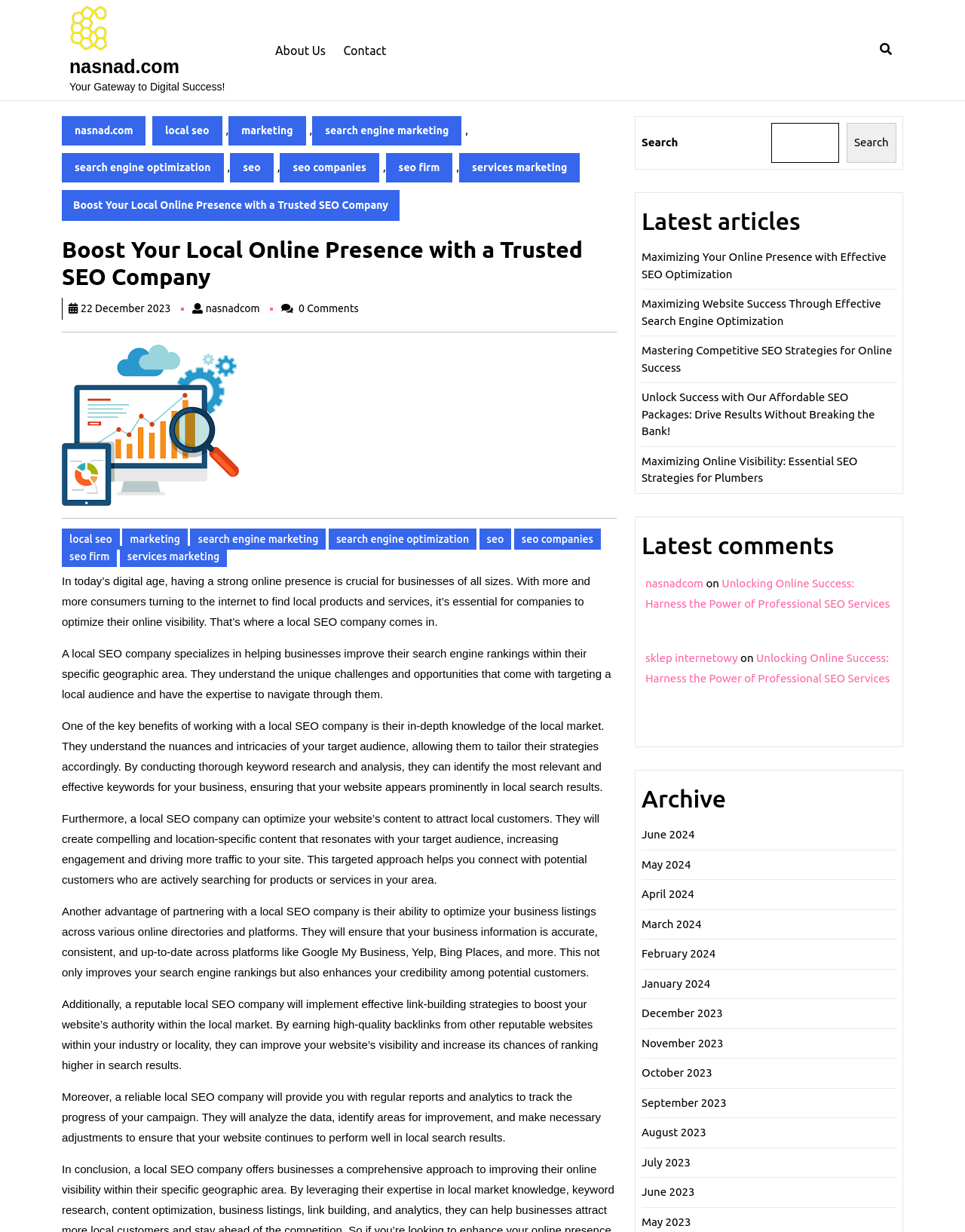Locate the bounding box coordinates of the element I should click to achieve the following instruction: "Read the latest article".

[0.665, 0.203, 0.918, 0.227]